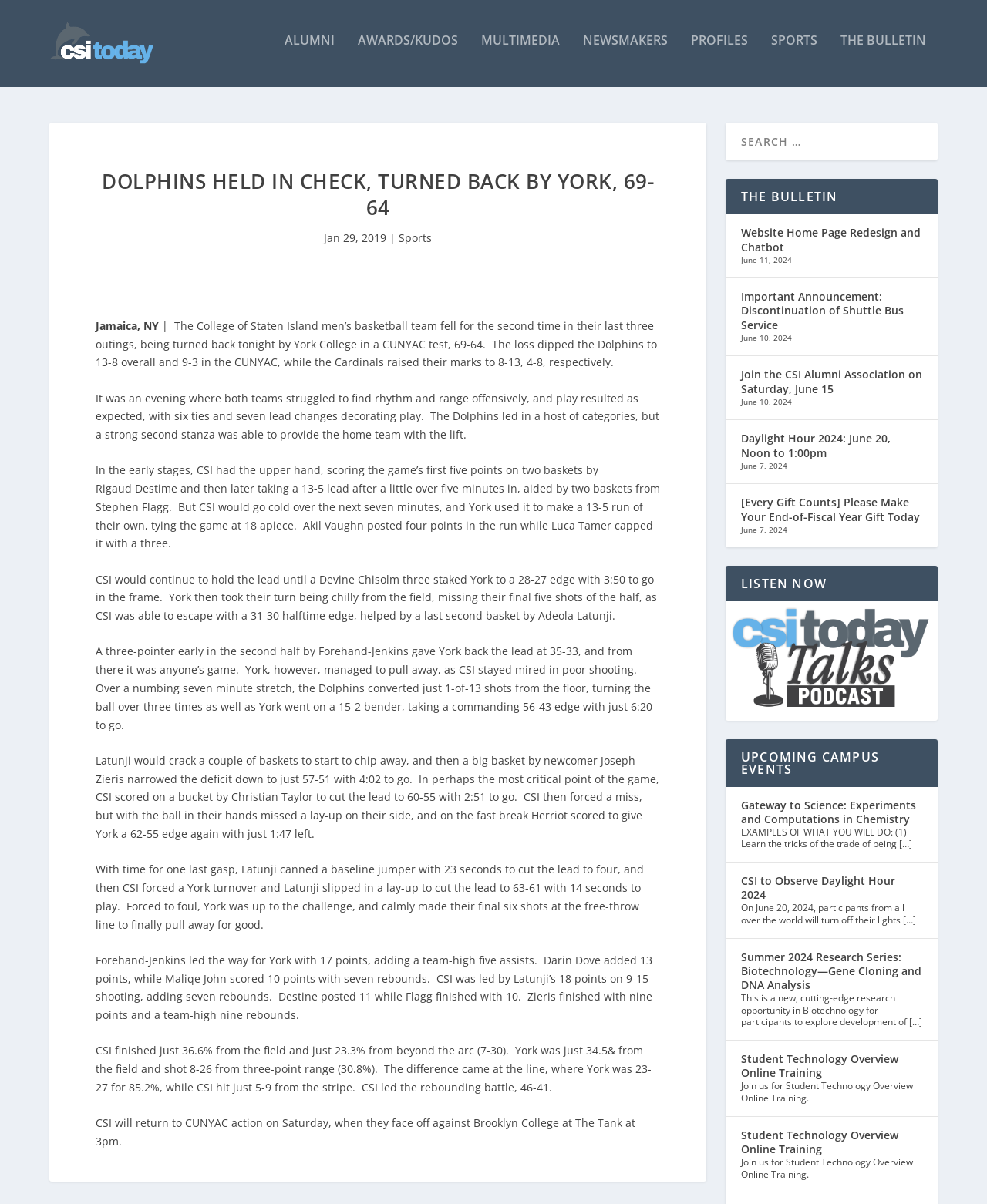Identify the bounding box coordinates of the area that should be clicked in order to complete the given instruction: "visit the alumni page". The bounding box coordinates should be four float numbers between 0 and 1, i.e., [left, top, right, bottom].

[0.288, 0.034, 0.339, 0.078]